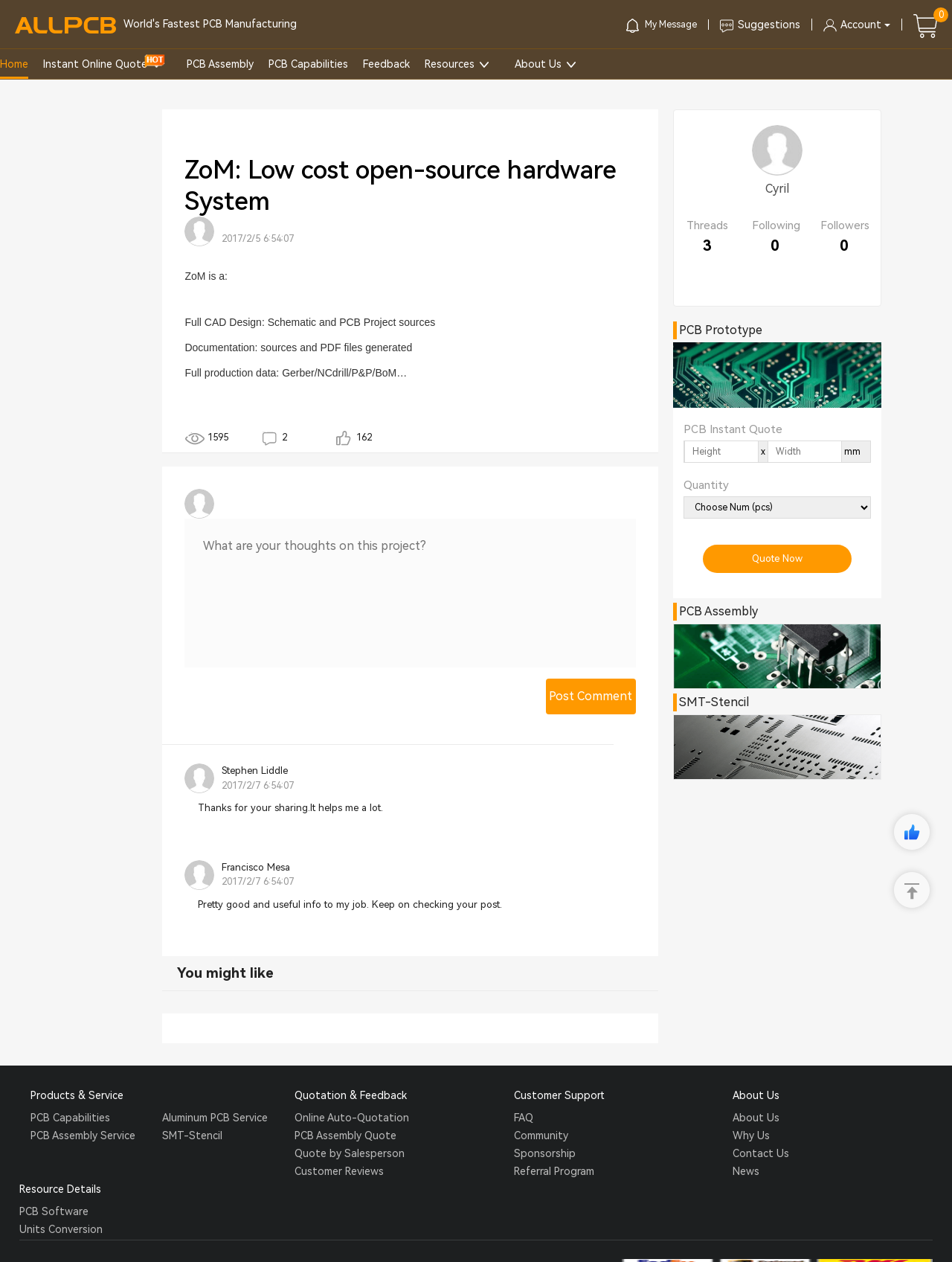Find the bounding box coordinates of the element I should click to carry out the following instruction: "Click on the 'Post Comment' link".

[0.573, 0.538, 0.668, 0.566]